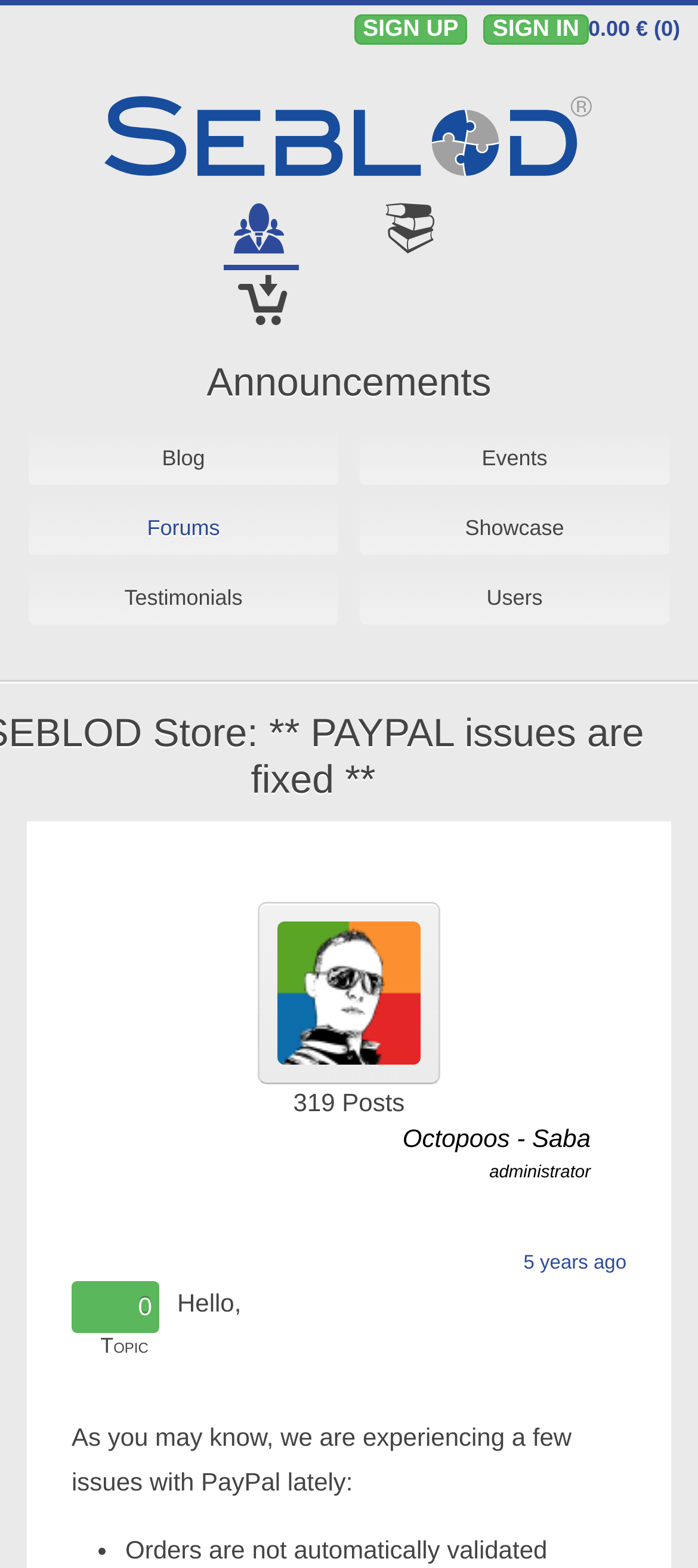Find and indicate the bounding box coordinates of the region you should select to follow the given instruction: "Check the latest post".

[0.432, 0.715, 0.846, 0.737]